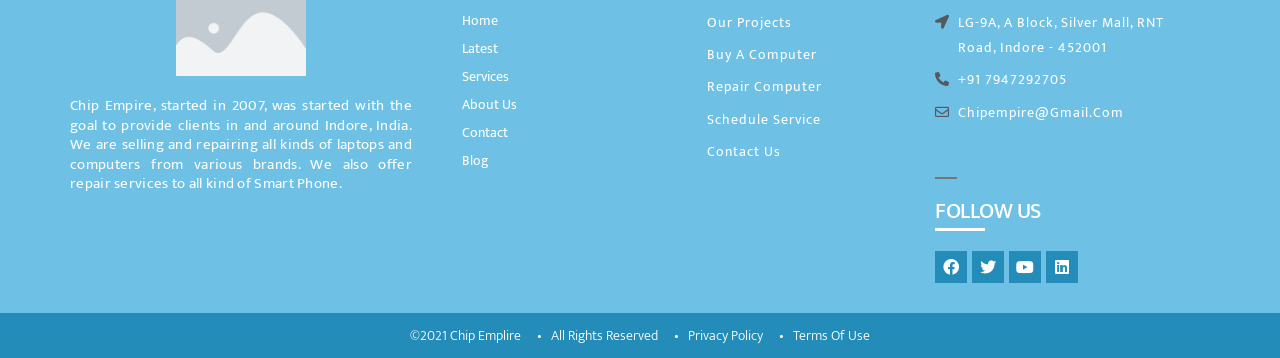What is the year of copyright for Chip Empire?
Based on the visual, give a brief answer using one word or a short phrase.

2021